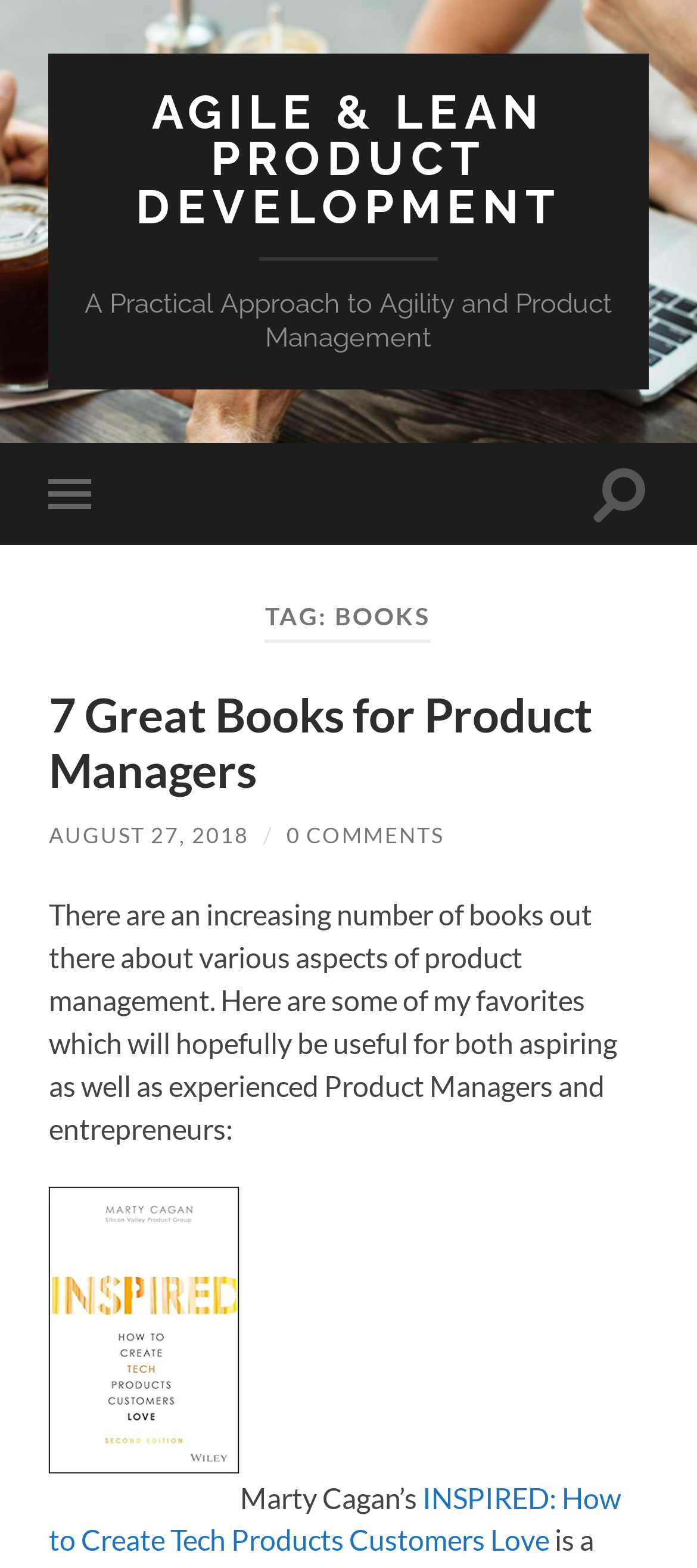Using the provided description 0 Comments, find the bounding box coordinates for the UI element. Provide the coordinates in (top-left x, top-left y, bottom-right x, bottom-right y) format, ensuring all values are between 0 and 1.

[0.411, 0.524, 0.637, 0.541]